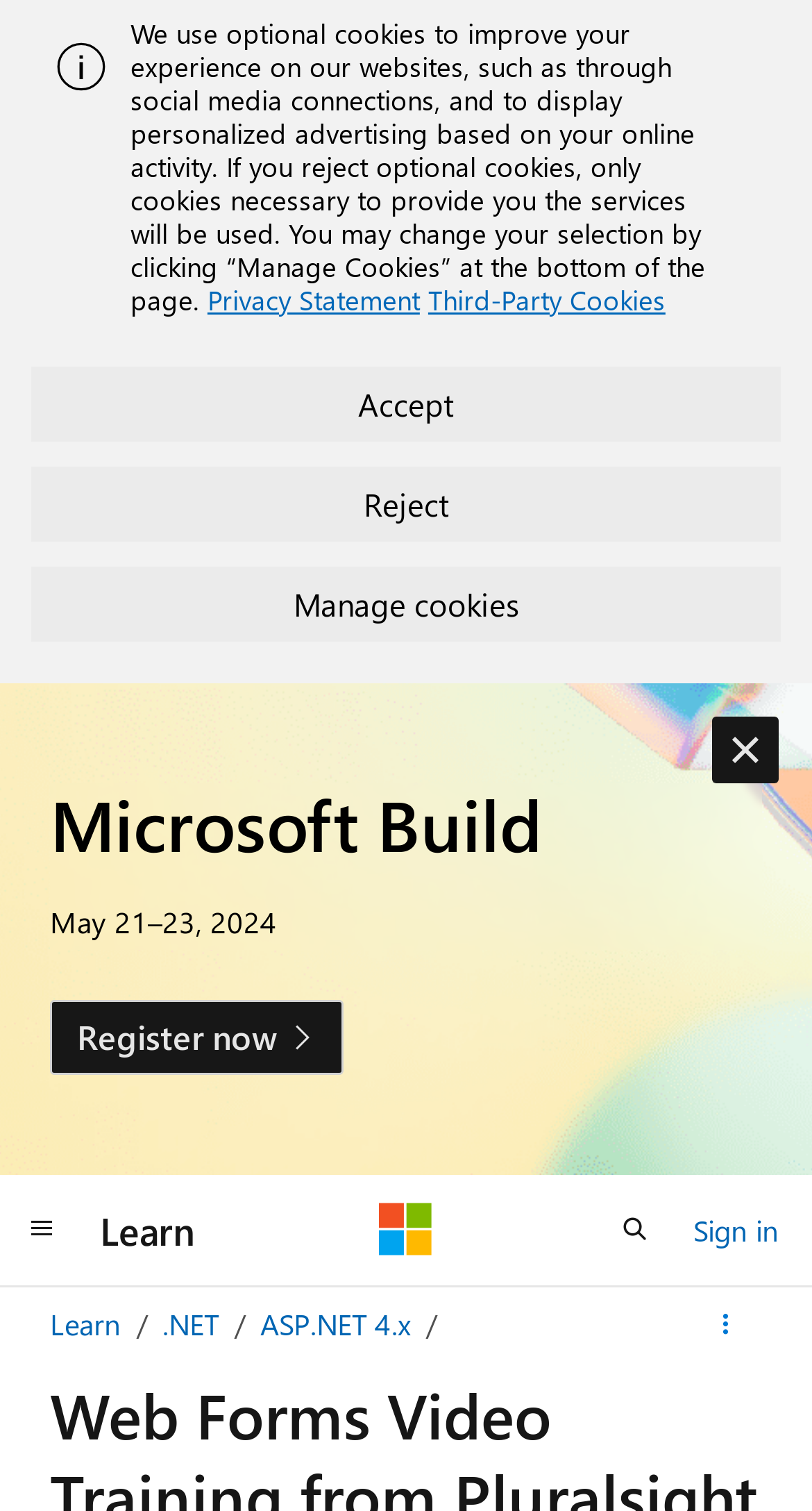Please provide a short answer using a single word or phrase for the question:
How many buttons are on the webpage?

7